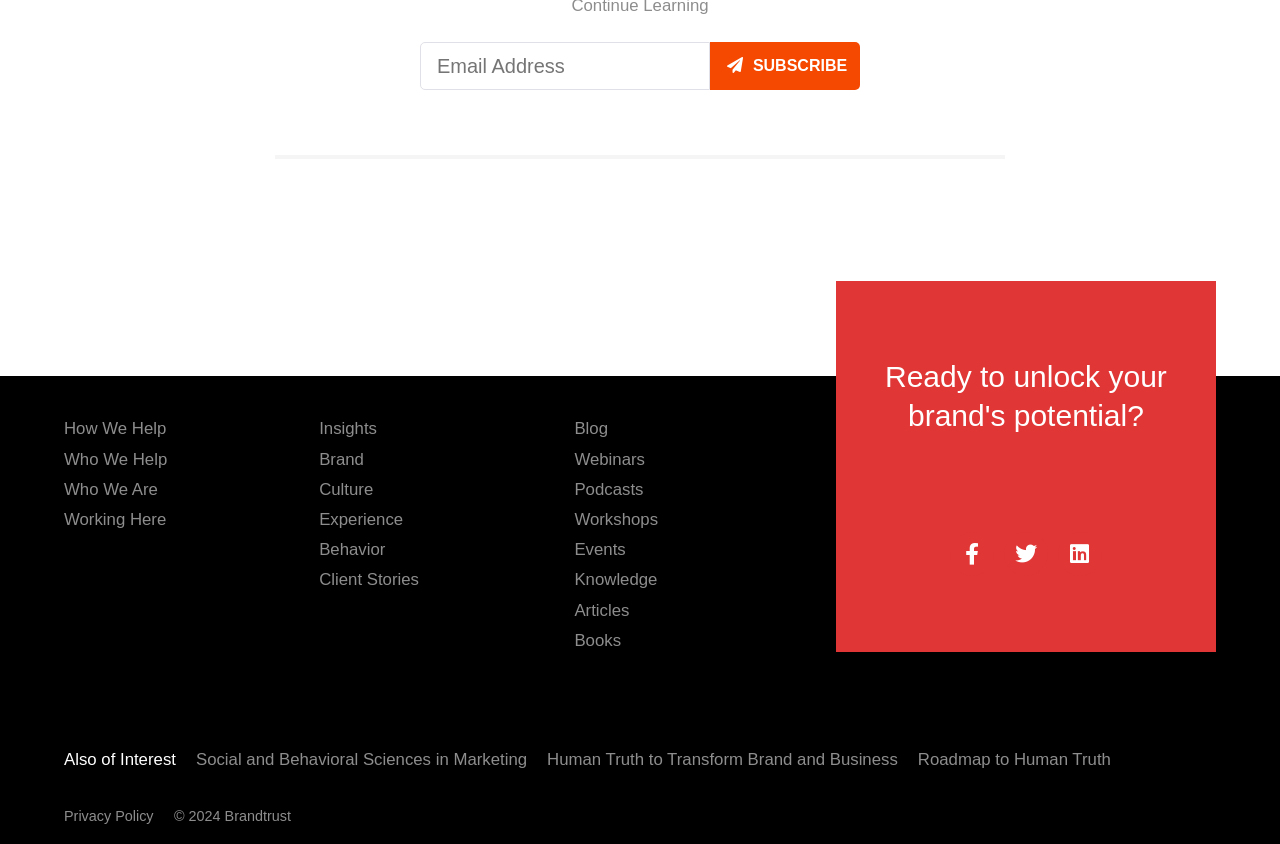Can you provide the bounding box coordinates for the element that should be clicked to implement the instruction: "Follow on Facebook"?

[0.742, 0.63, 0.776, 0.682]